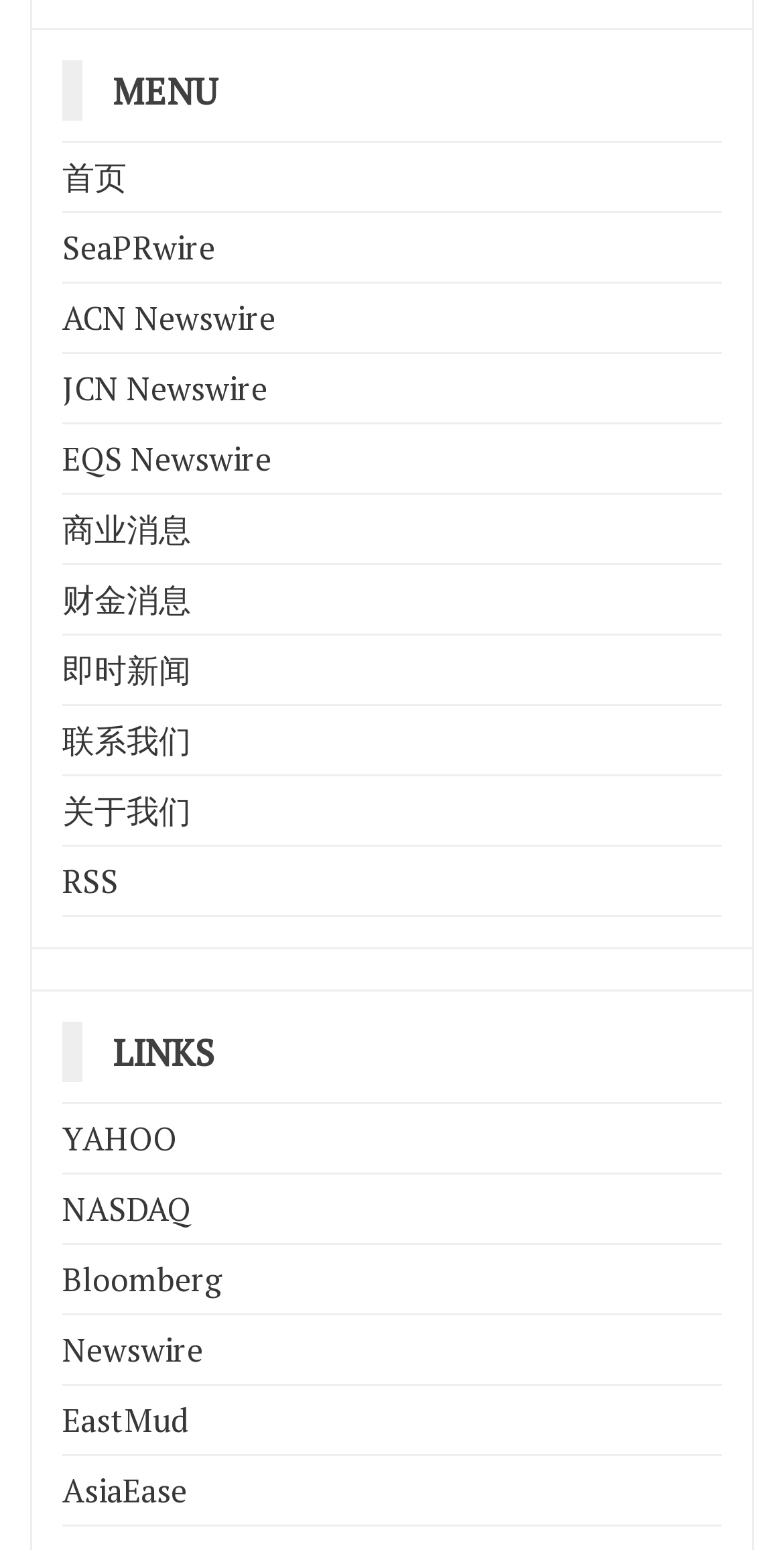Answer the question in a single word or phrase:
What is the last link on the top menu?

RSS